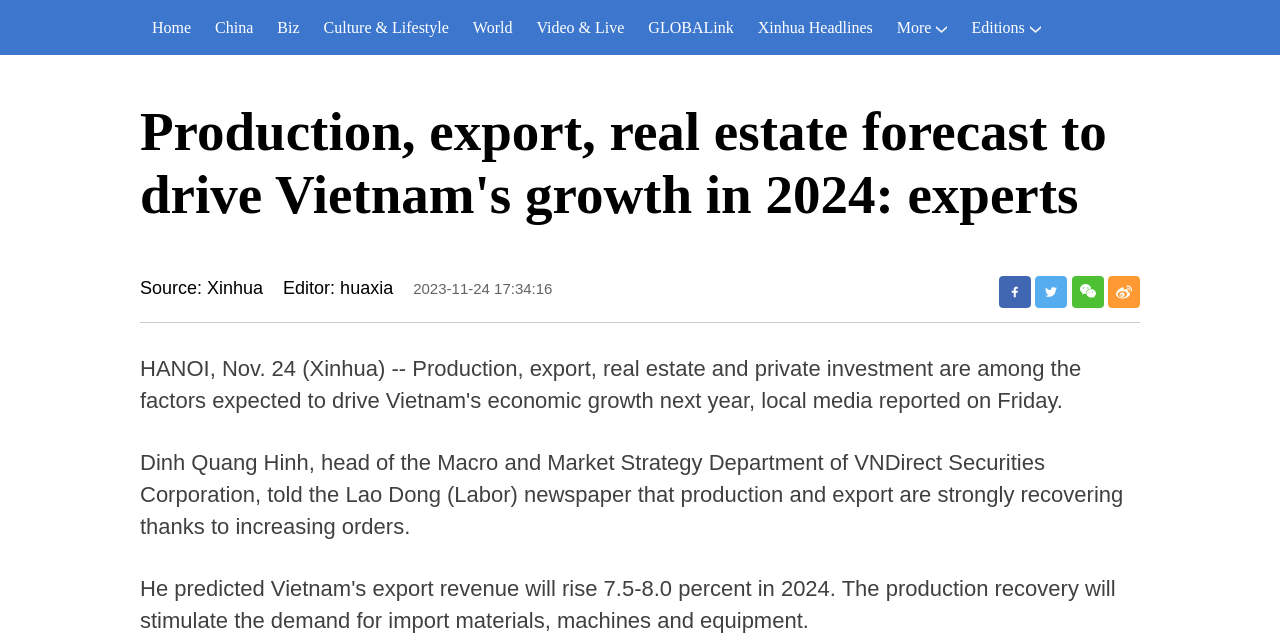Please answer the following question using a single word or phrase: 
What is the topic of the news article?

Vietnam's growth